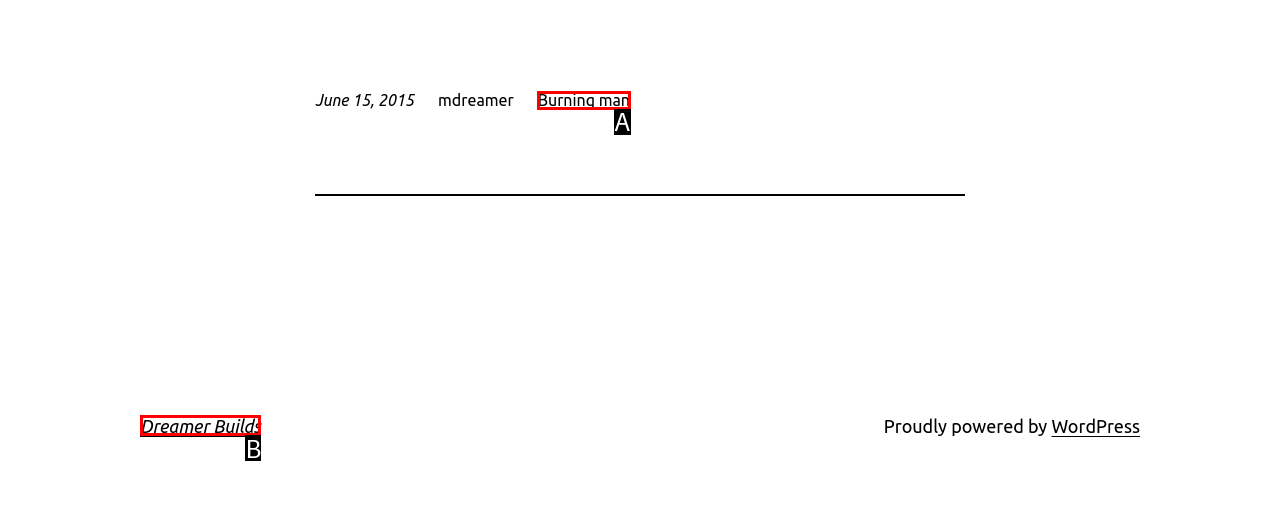Choose the UI element that best aligns with the description: Burning man
Respond with the letter of the chosen option directly.

A